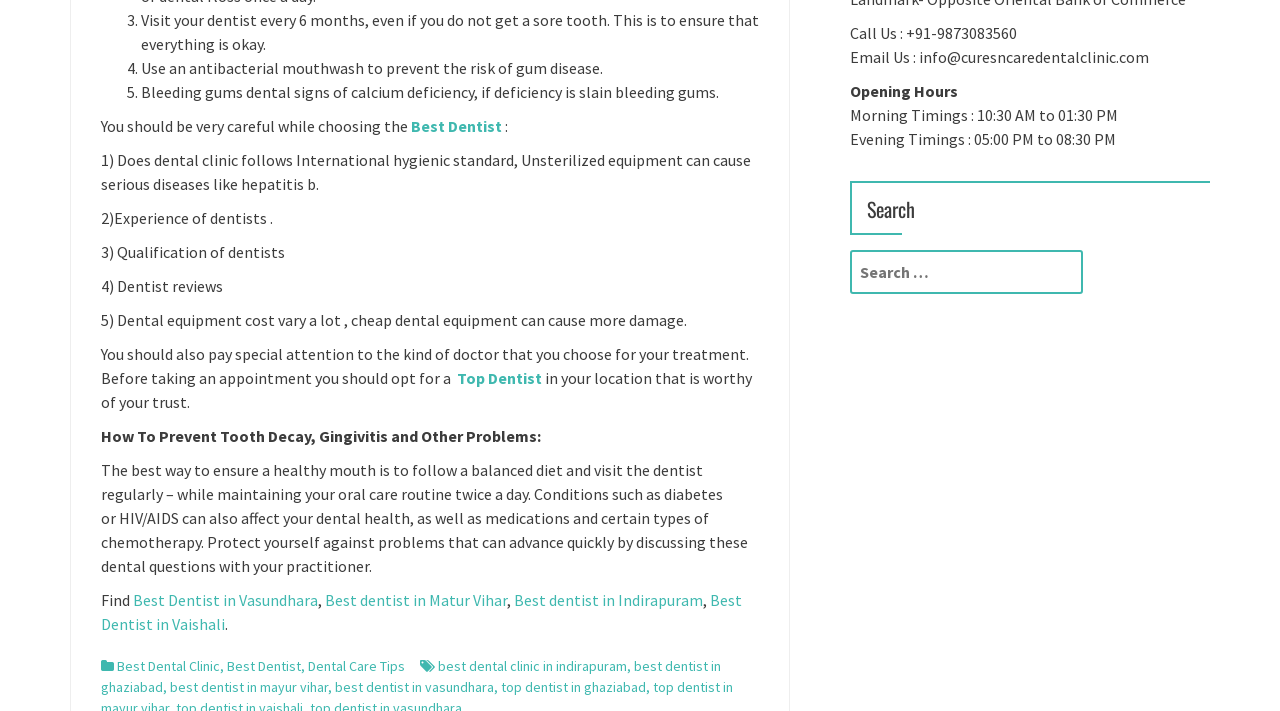Locate the bounding box coordinates of the element that should be clicked to fulfill the instruction: "Click Pet Retreat Logo".

None